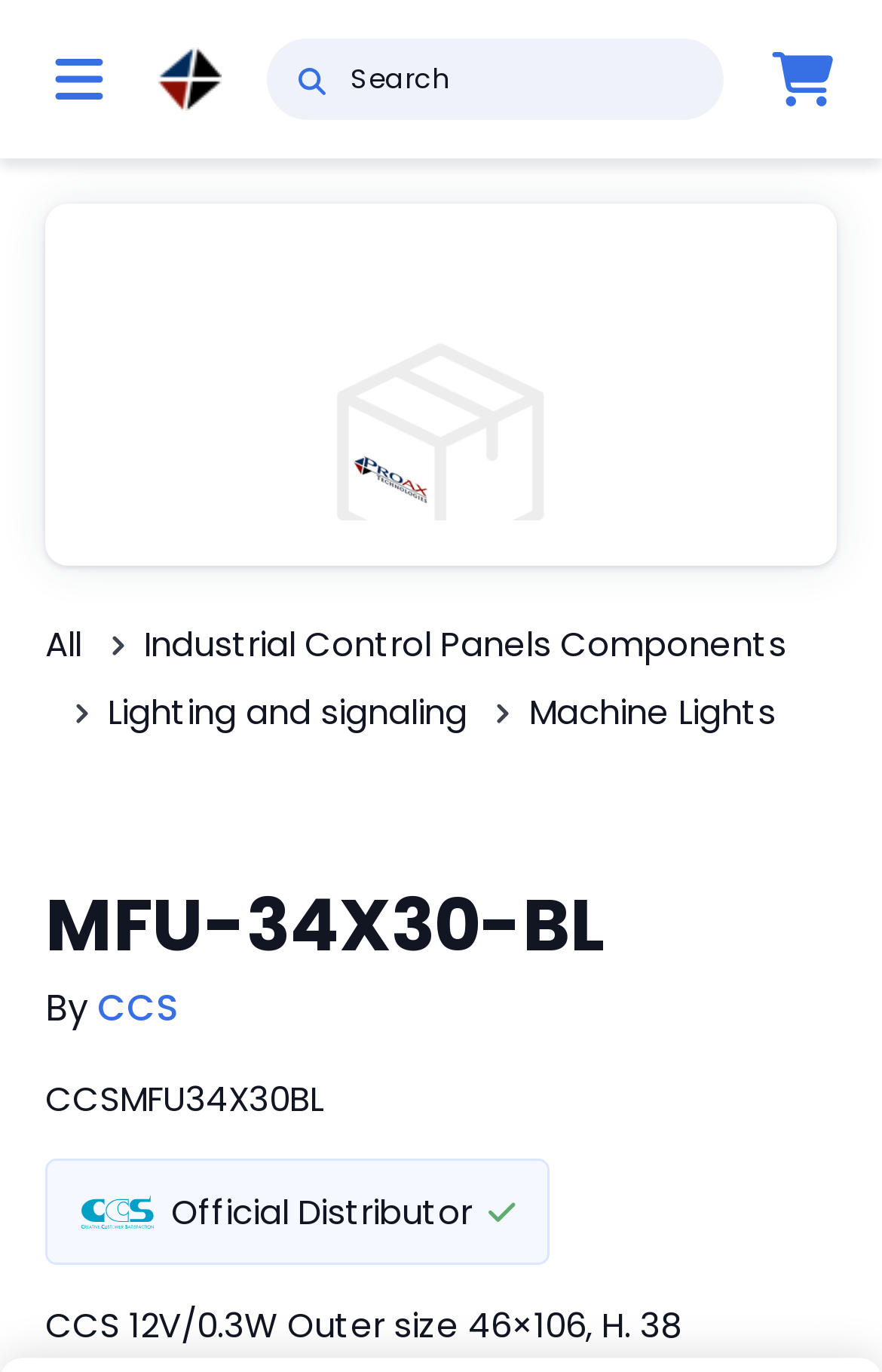What is the height of the product?
Examine the image and give a concise answer in one word or a short phrase.

38